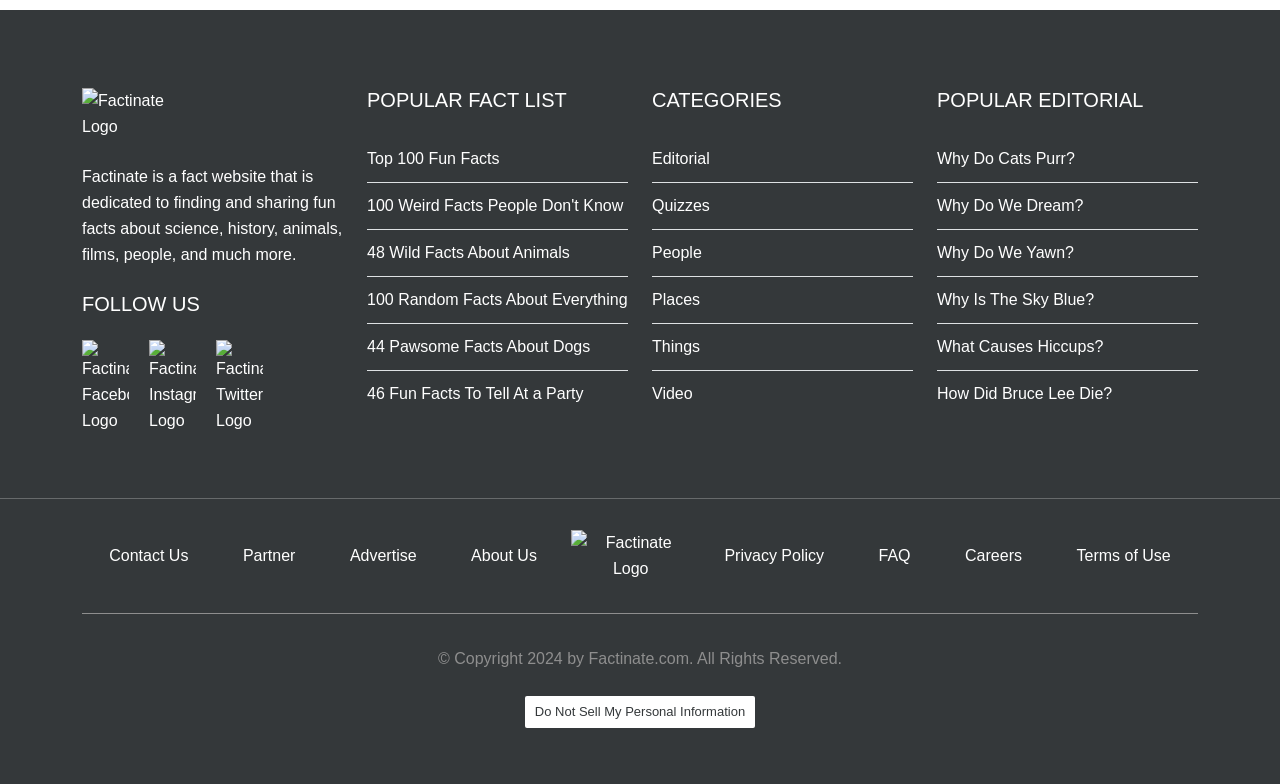What is the purpose of the 'Contact Us' link?
Using the image as a reference, answer the question with a short word or phrase.

To contact Factinate